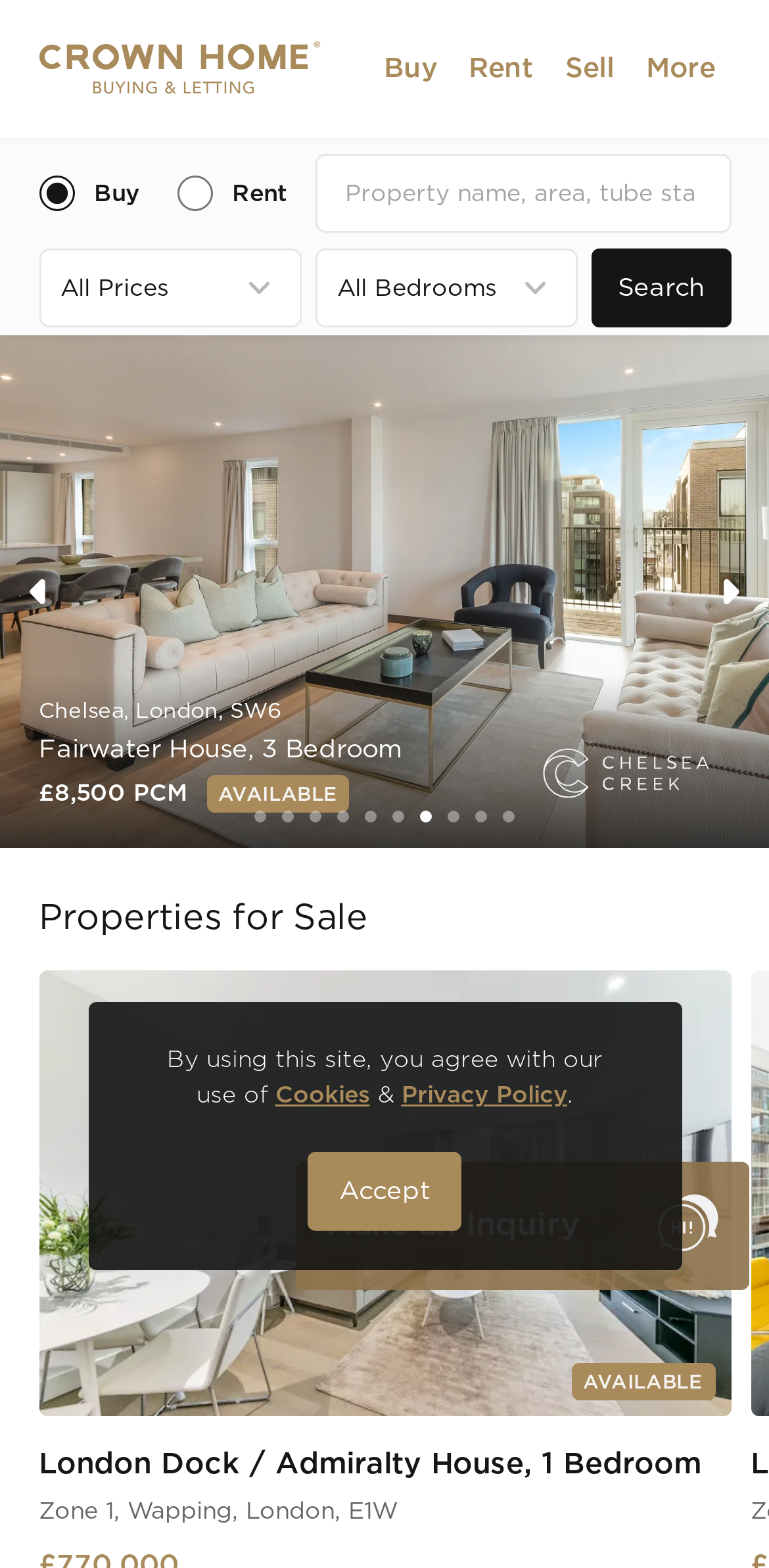What is the contact information of the office?
Refer to the screenshot and answer in one word or phrase.

+44 (0) 207 903 6896